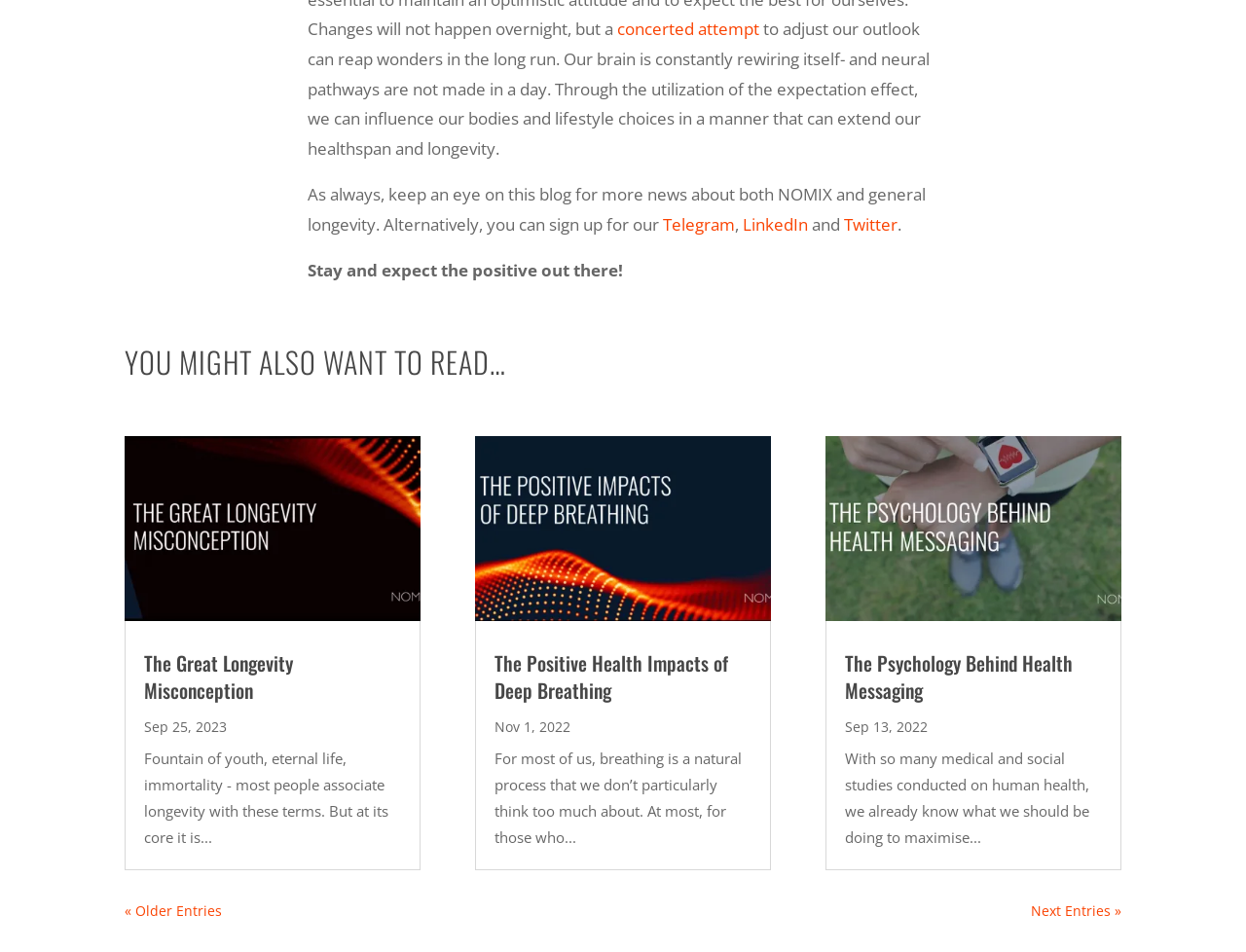Pinpoint the bounding box coordinates of the element you need to click to execute the following instruction: "visit the LinkedIn page". The bounding box should be represented by four float numbers between 0 and 1, in the format [left, top, right, bottom].

[0.596, 0.224, 0.648, 0.247]